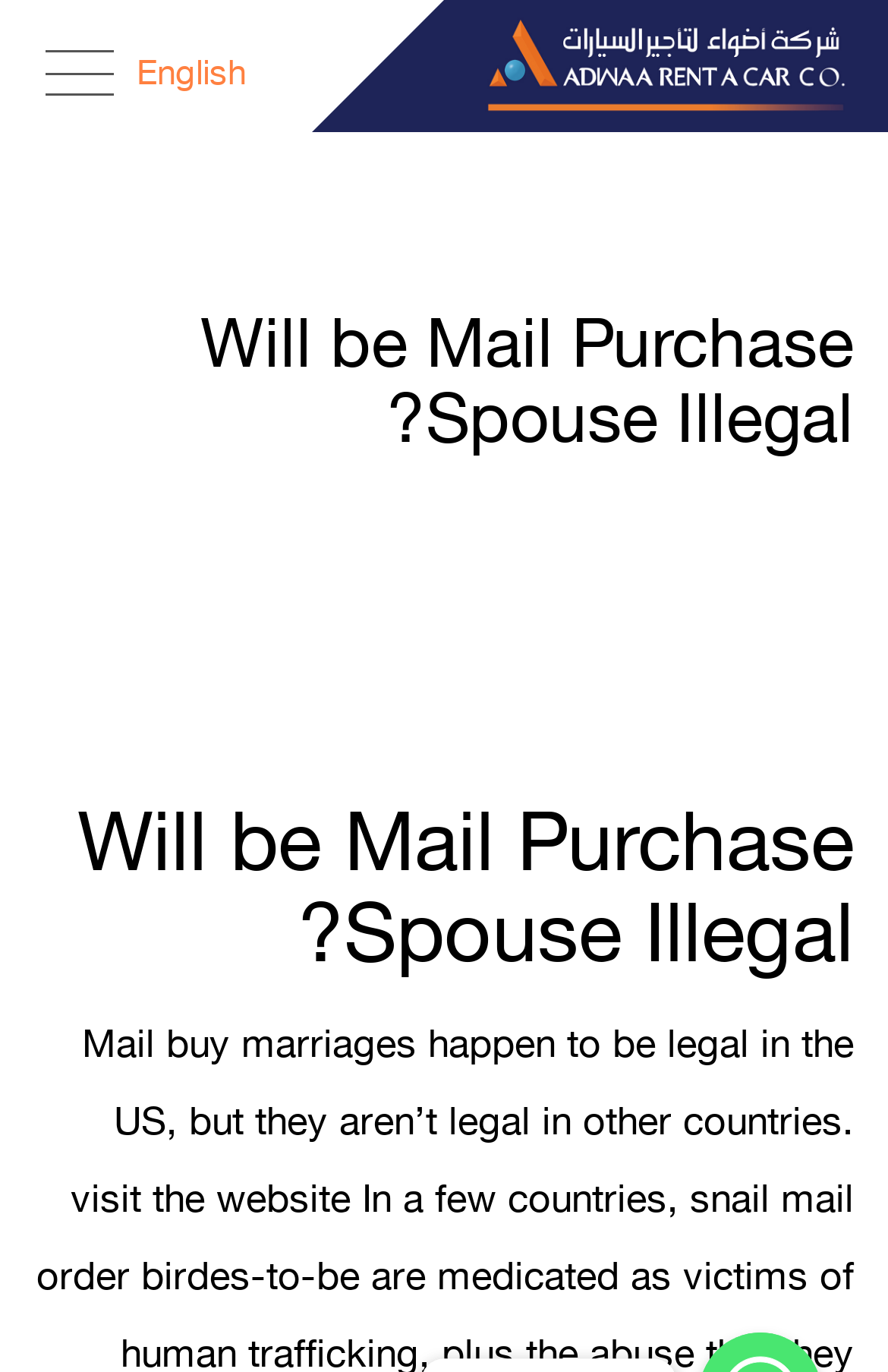Produce a meticulous description of the webpage.

The webpage appears to be an article discussing the legality of mail purchase spouses. At the top of the page, there is a logo or icon of "شركة اضواء لتاجير السيارات" accompanied by a link with the same name, taking up most of the top section. Below this, there is a link to switch the language to "English" positioned on the left side.

The main content of the page is divided into two sections. The first section has a heading "Will be Mail Purchase Spouse Illegal?" in a prominent font size, which is repeated again further down the page. This suggests that the article may be exploring the legality of mail purchase spouses in different contexts or countries.

Below the first heading, there is a paragraph of text that summarizes the legality of mail purchase marriages, stating that they are legal in the US but not in other countries. This text is positioned in the middle of the page, spanning most of the width.

Finally, there is a link to "visit the website" at the bottom of the page, which may be a call-to-action or a link to further resources on the topic. Overall, the webpage appears to be a informative article with a clear structure and concise text.